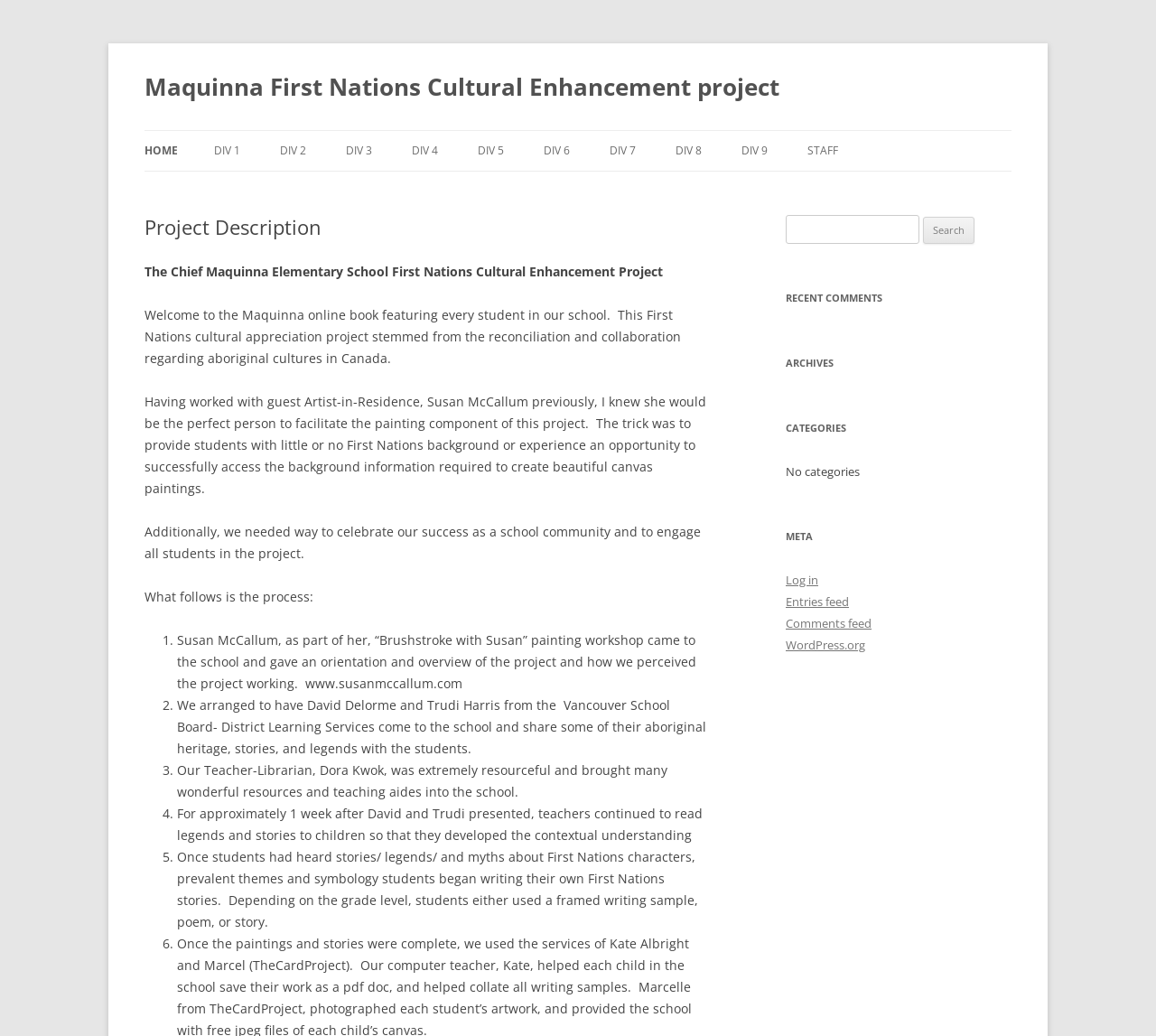Use the details in the image to answer the question thoroughly: 
What is the purpose of the project according to the webpage?

I inferred the answer by reading the static text elements that describe the project, which mention 'First Nations cultural appreciation project' and 'reconciliation and collaboration regarding aboriginal cultures in Canada'.